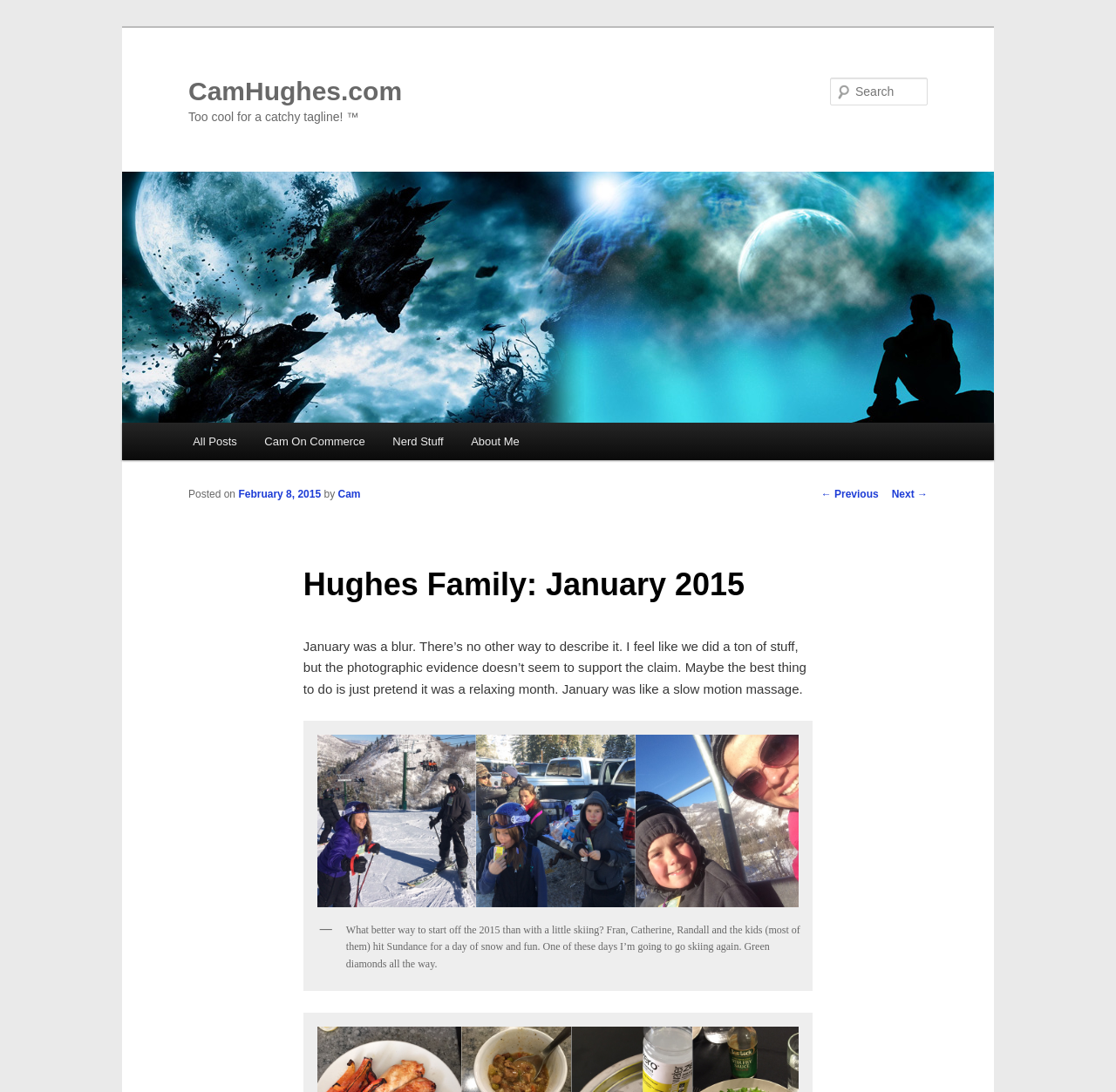Pinpoint the bounding box coordinates of the clickable element to carry out the following instruction: "Read the next post."

[0.799, 0.447, 0.831, 0.458]